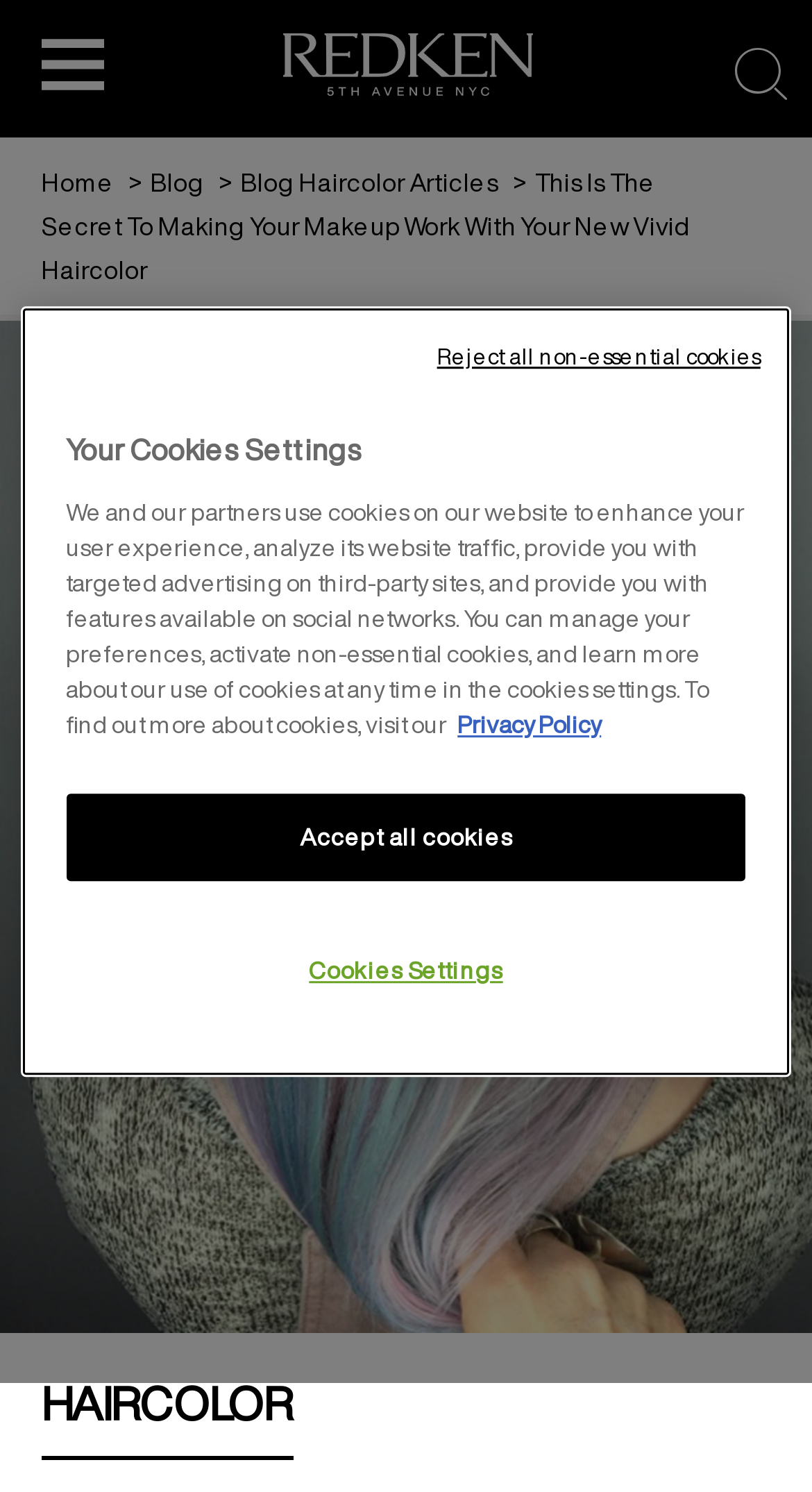Please determine the headline of the webpage and provide its content.

THIS IS THE SECRET TO MAKING YOUR MAKEUP WORK WITH YOUR NEW VIVID HAIRCOLOR